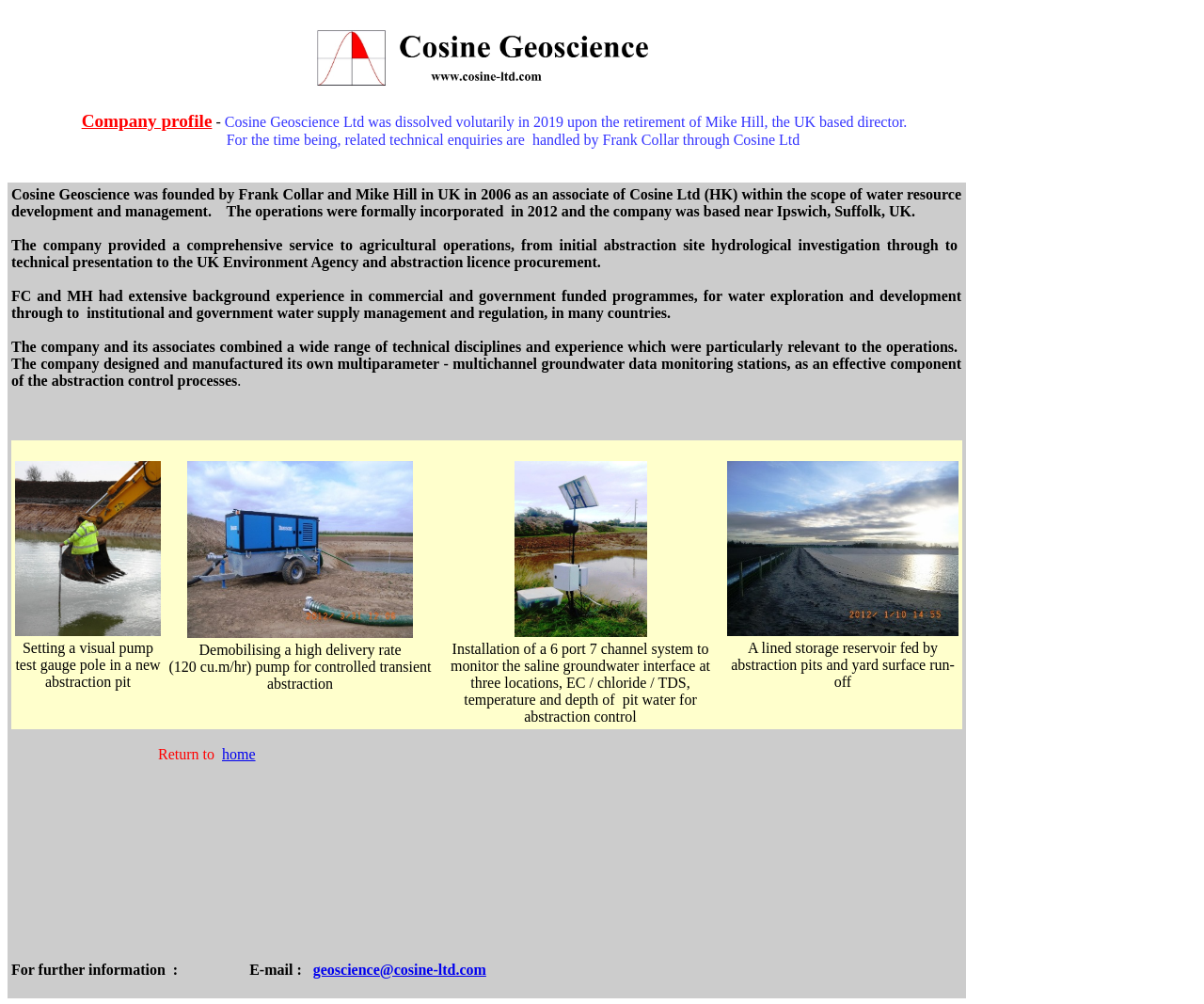Who handled technical enquiries after Cosine Geoscience Ltd was dissolved?
Based on the image, answer the question with a single word or brief phrase.

Frank Collar